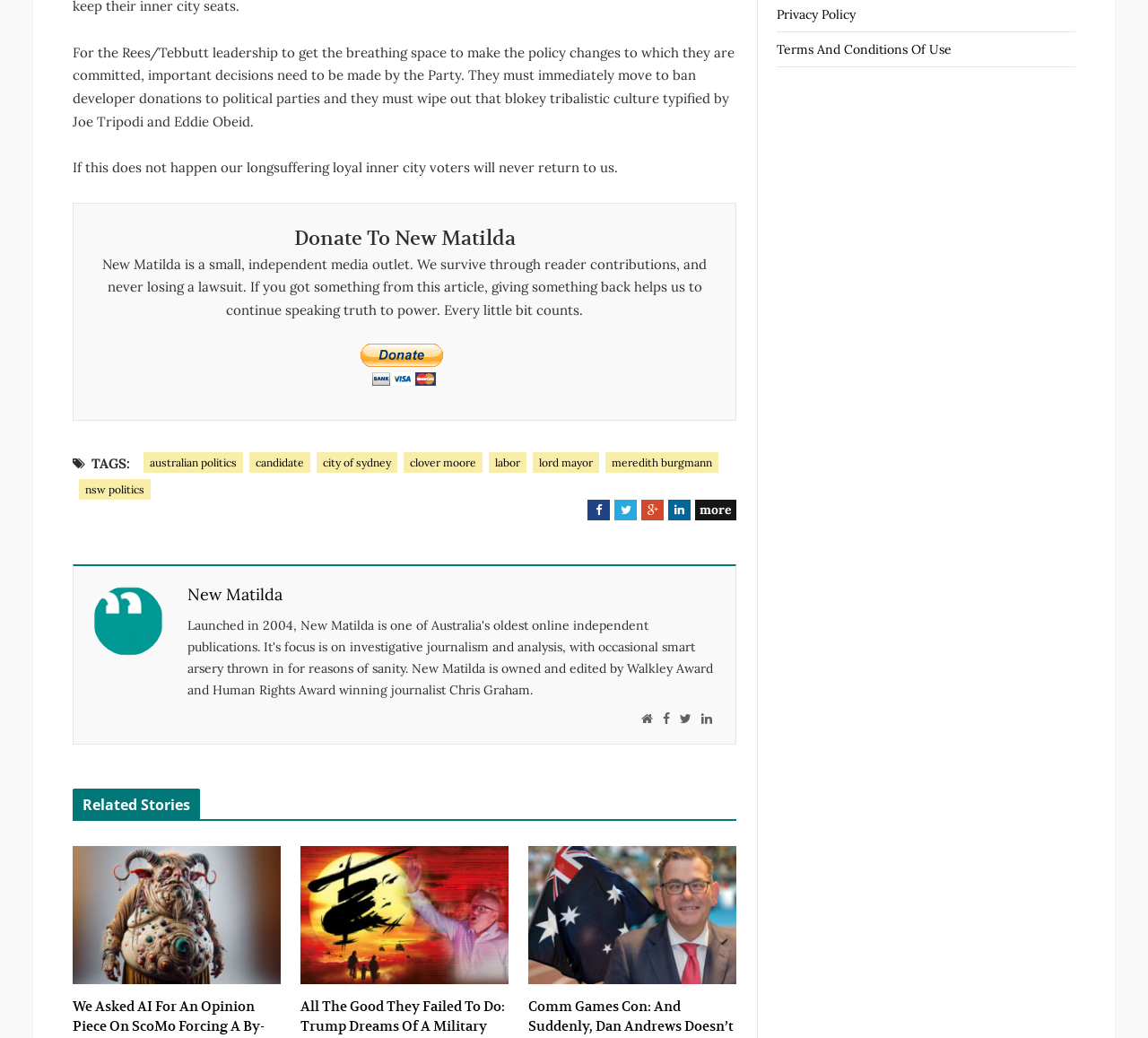Reply to the question with a single word or phrase:
What are the tags related to the article?

australian politics, candidate, city of sydney, etc.